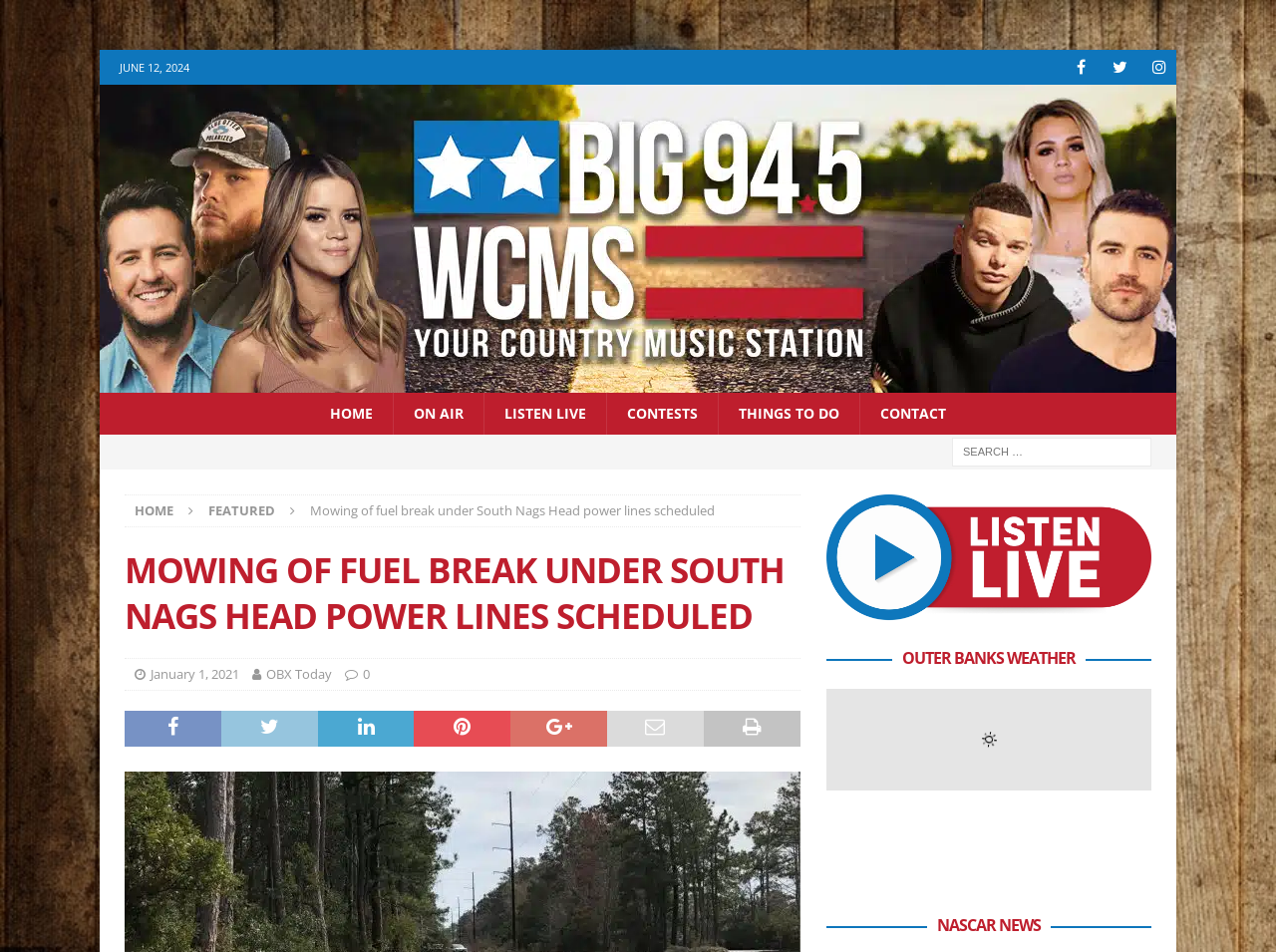Using the element description: "Helpful Links", determine the bounding box coordinates for the specified UI element. The coordinates should be four float numbers between 0 and 1, [left, top, right, bottom].

None